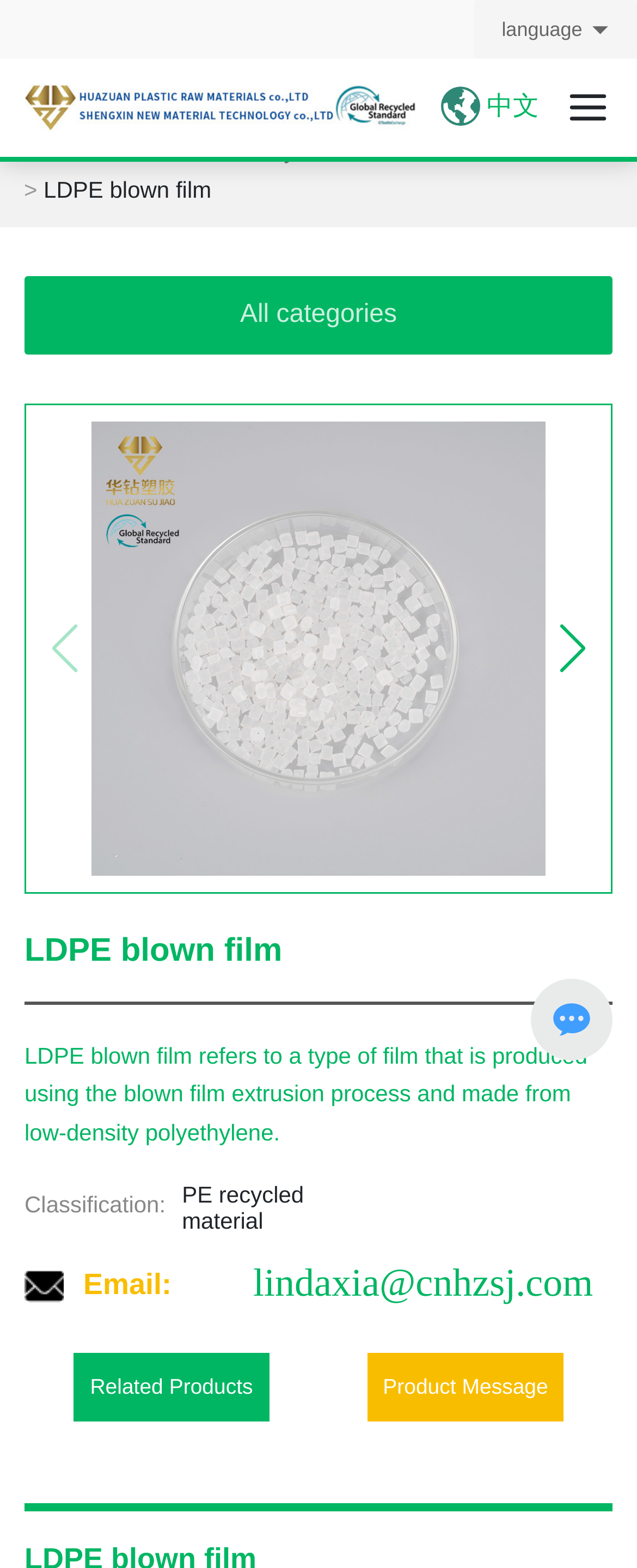Answer the question with a brief word or phrase:
What is the classification of LDPE blown film?

PE recycled material